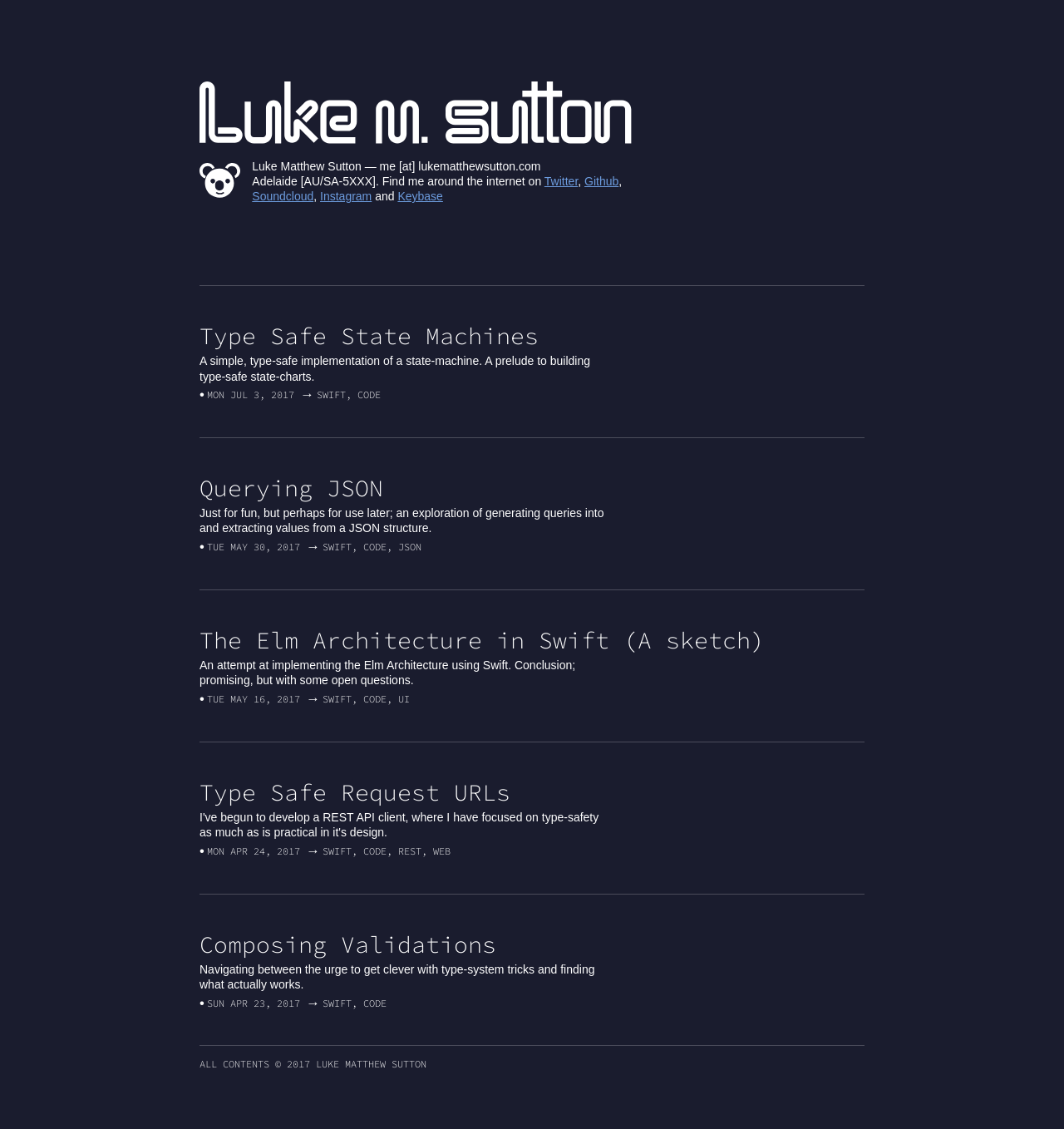Please find and report the primary heading text from the webpage.

Luke Matthew Sutton